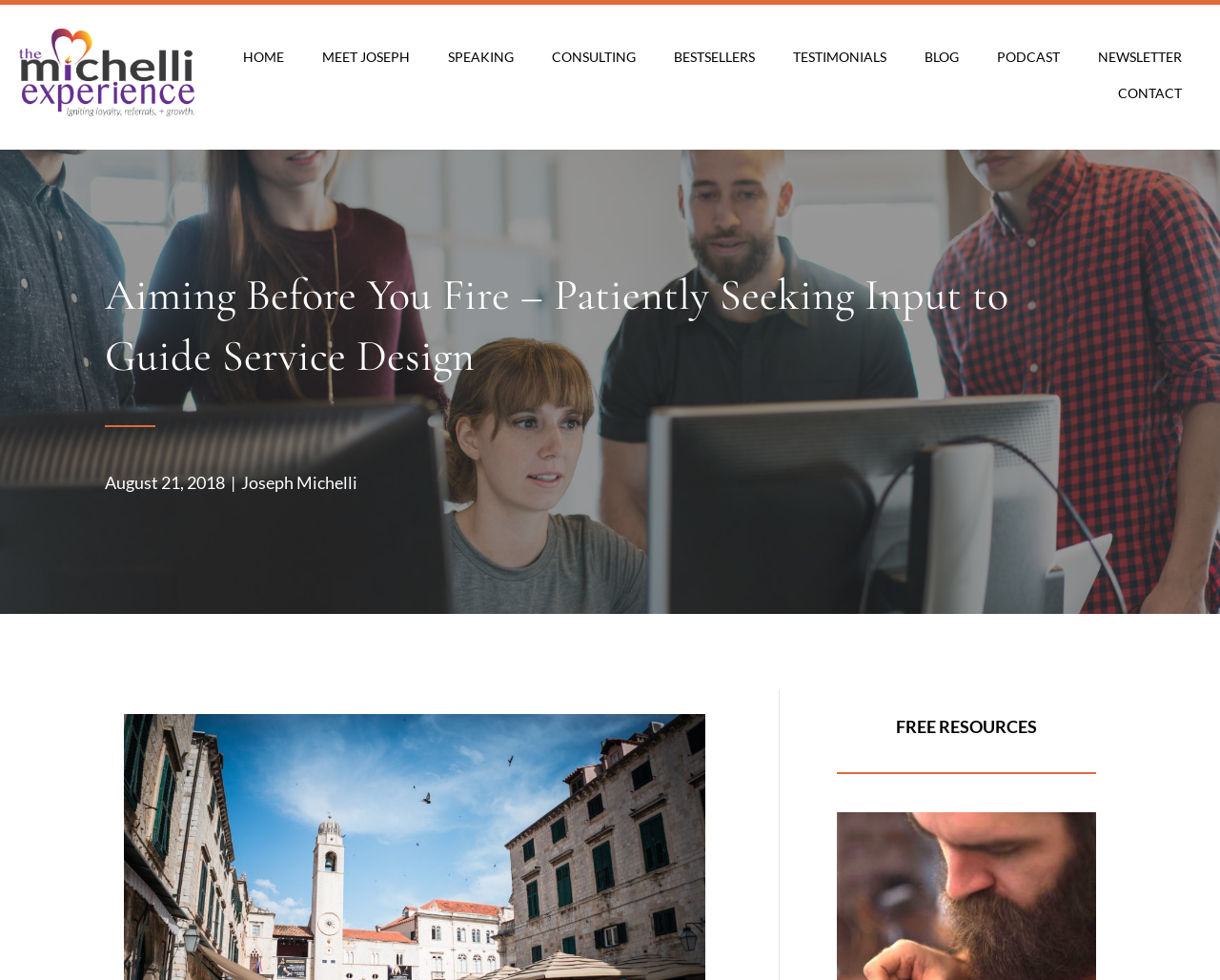Give a one-word or short phrase answer to this question: 
How many navigation links are in the top navigation menu?

10